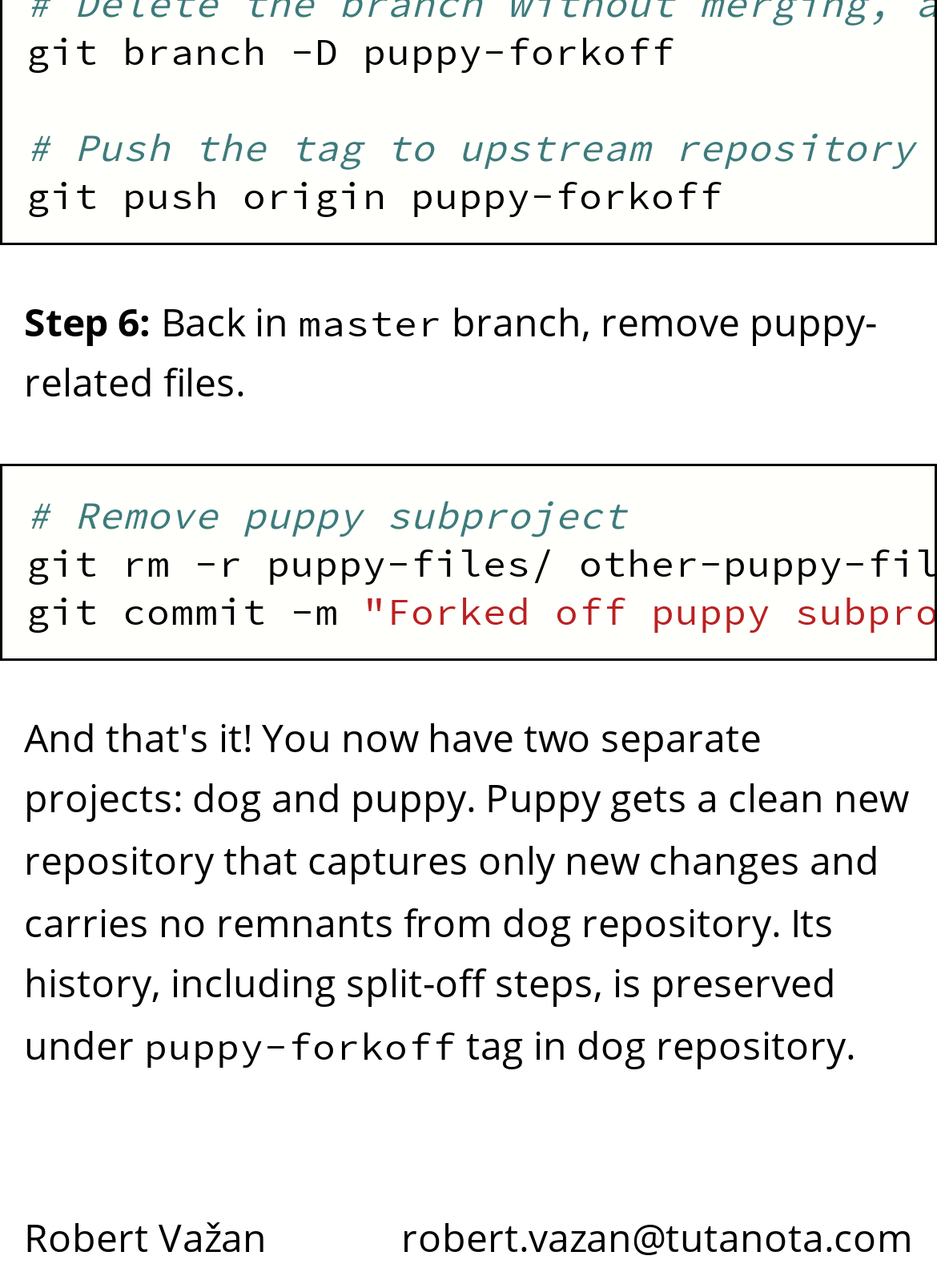From the details in the image, provide a thorough response to the question: What is the email address of Robert Važan?

The email address of Robert Važan can be found at the bottom of the webpage, where it is listed as 'robert.vazan@tutanota.com'.